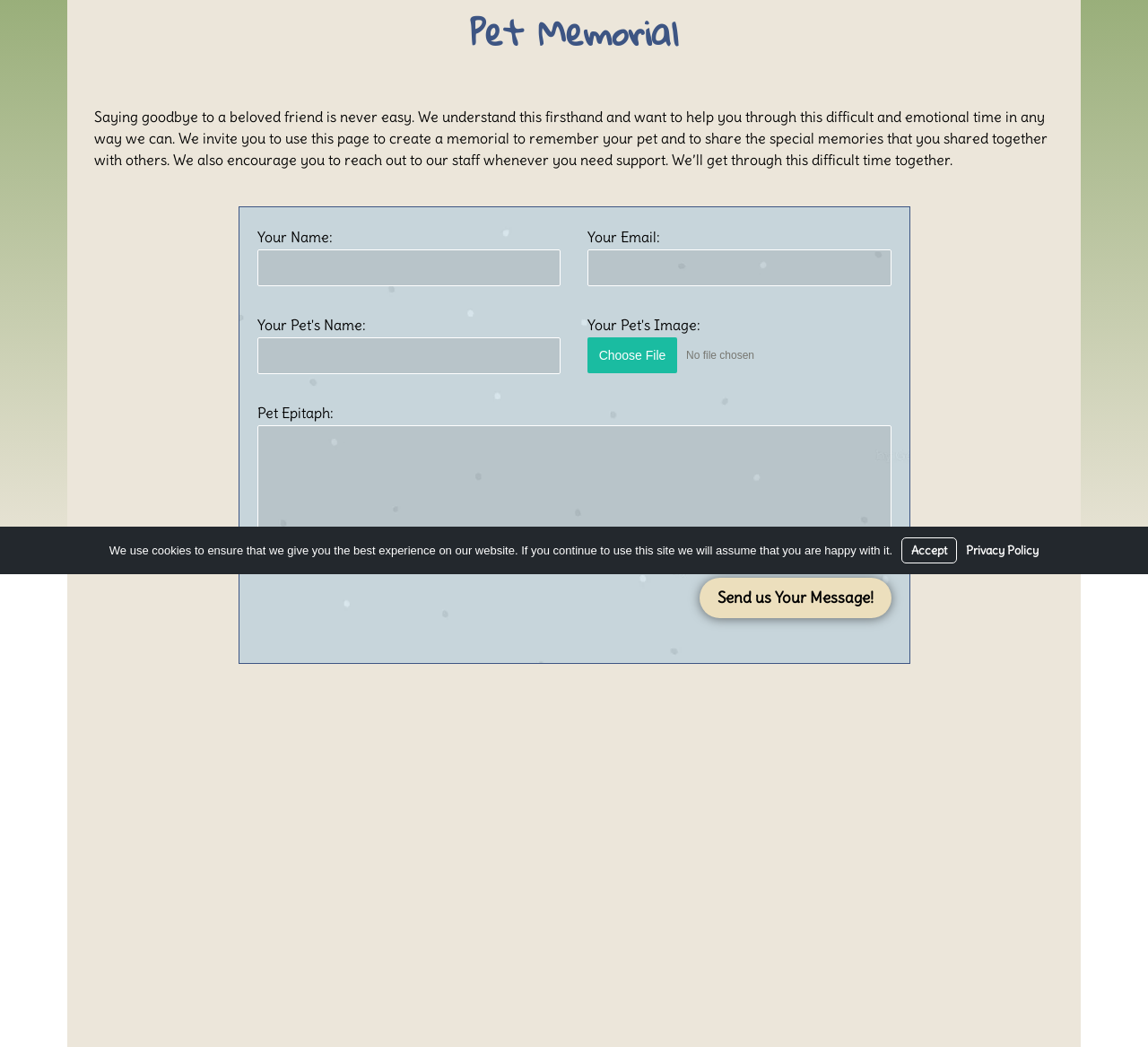Using the format (top-left x, top-left y, bottom-right x, bottom-right y), and given the element description, identify the bounding box coordinates within the screenshot: Accept

[0.785, 0.513, 0.834, 0.538]